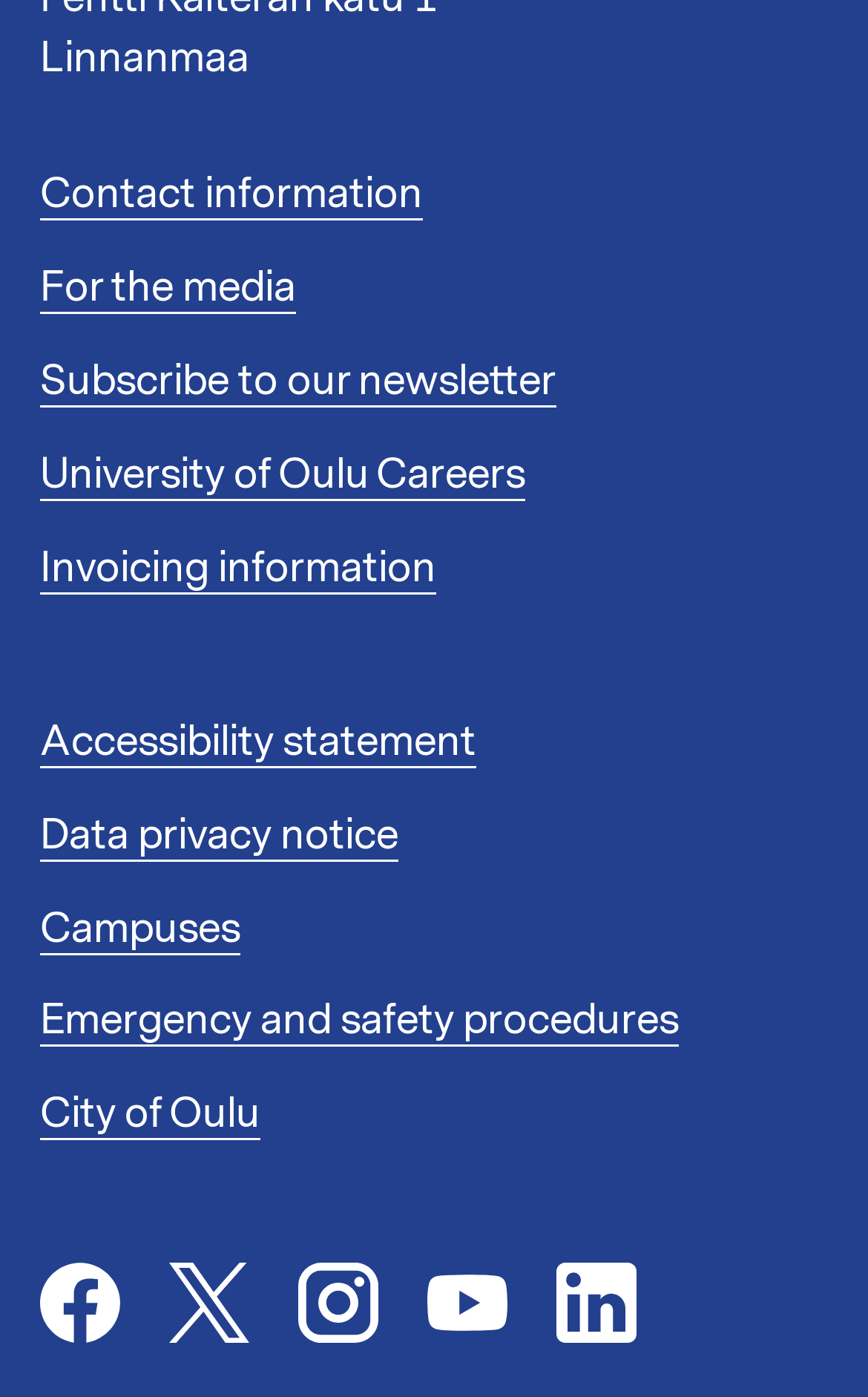Locate and provide the bounding box coordinates for the HTML element that matches this description: "For the media".

[0.046, 0.159, 0.341, 0.201]